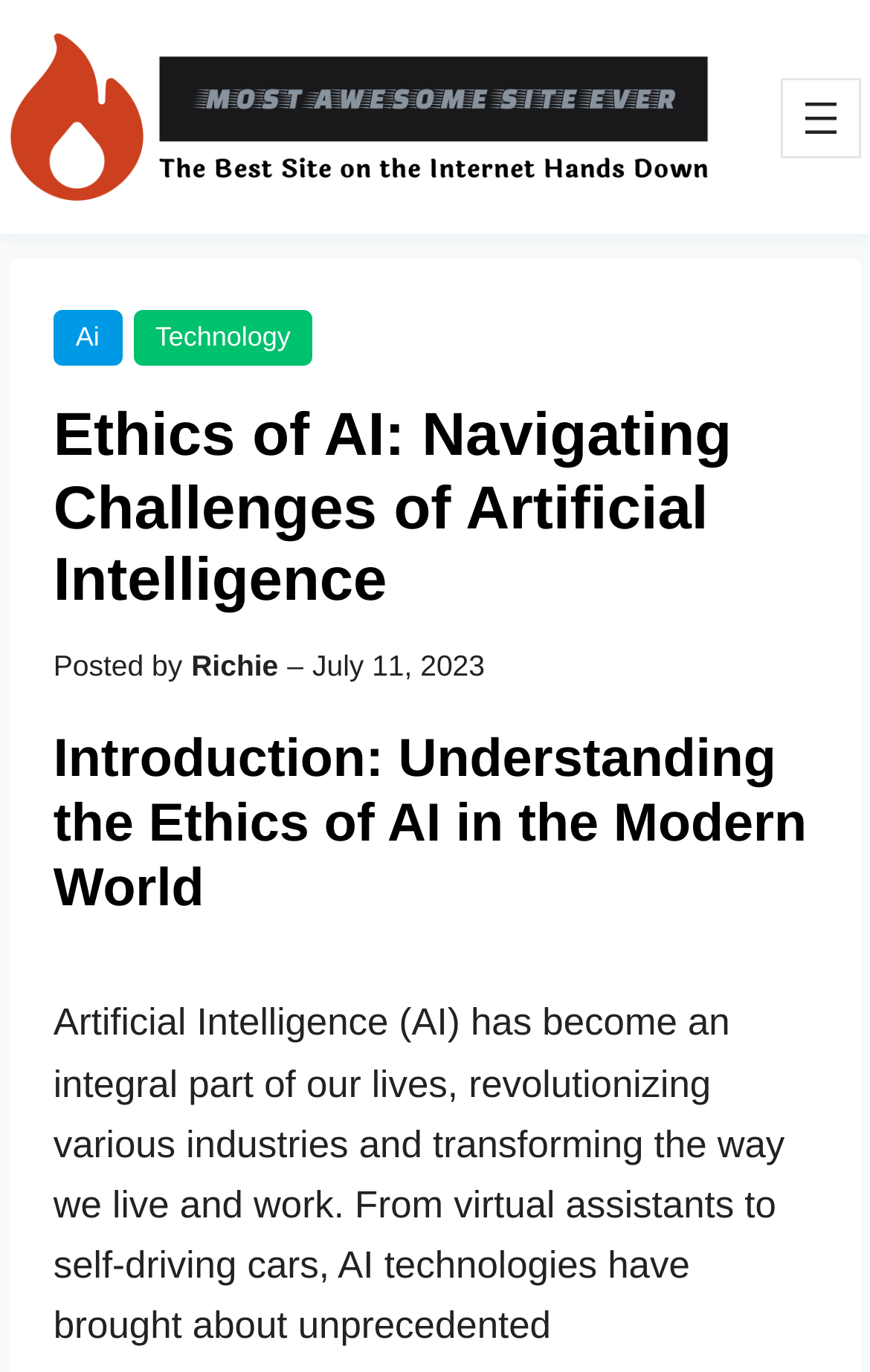Find the bounding box coordinates for the HTML element described as: "aria-label="Open menu"". The coordinates should consist of four float values between 0 and 1, i.e., [left, top, right, bottom].

[0.898, 0.056, 0.99, 0.115]